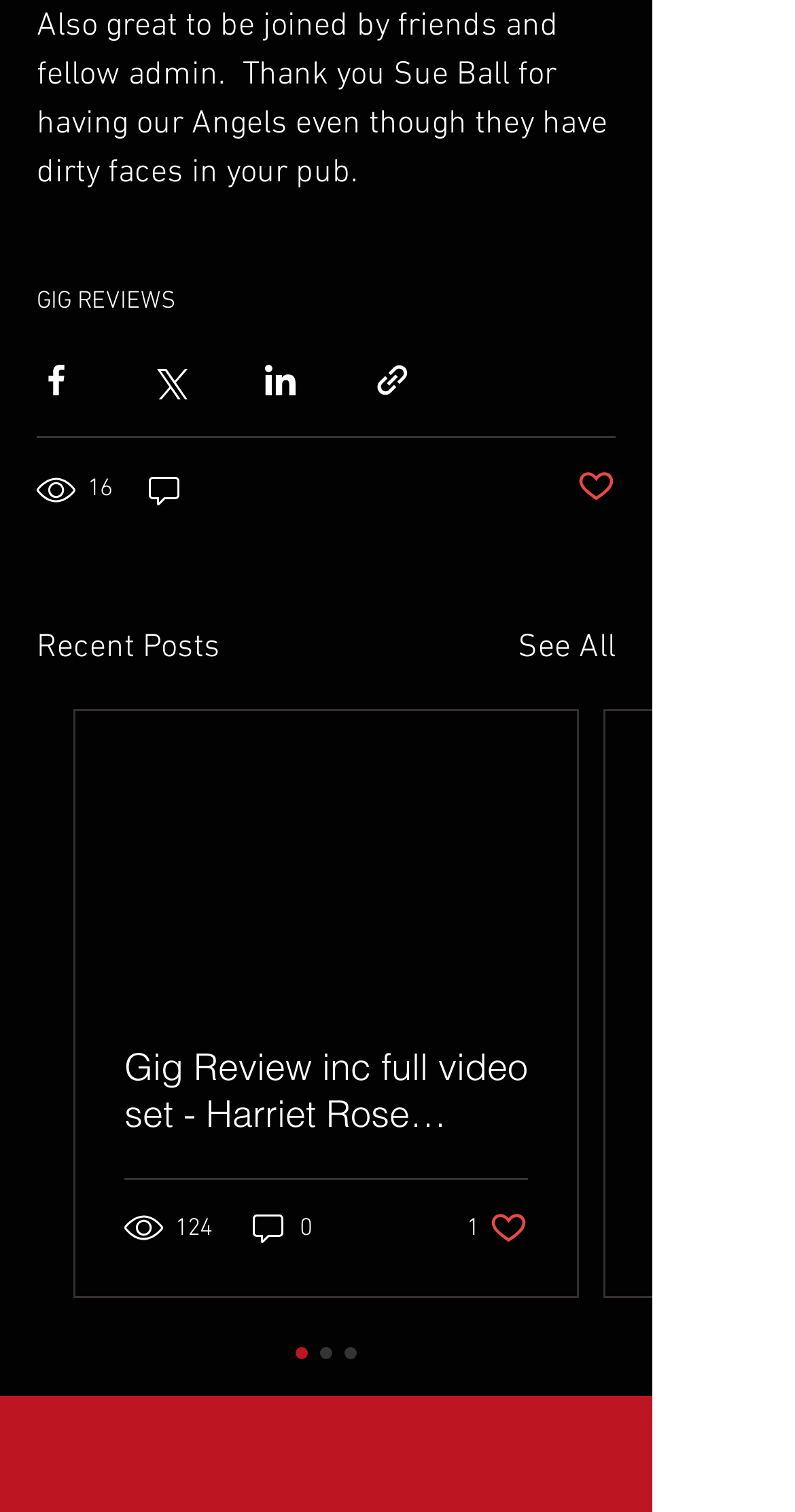Please identify the bounding box coordinates of the element's region that needs to be clicked to fulfill the following instruction: "Share via Facebook". The bounding box coordinates should consist of four float numbers between 0 and 1, i.e., [left, top, right, bottom].

[0.046, 0.239, 0.095, 0.265]